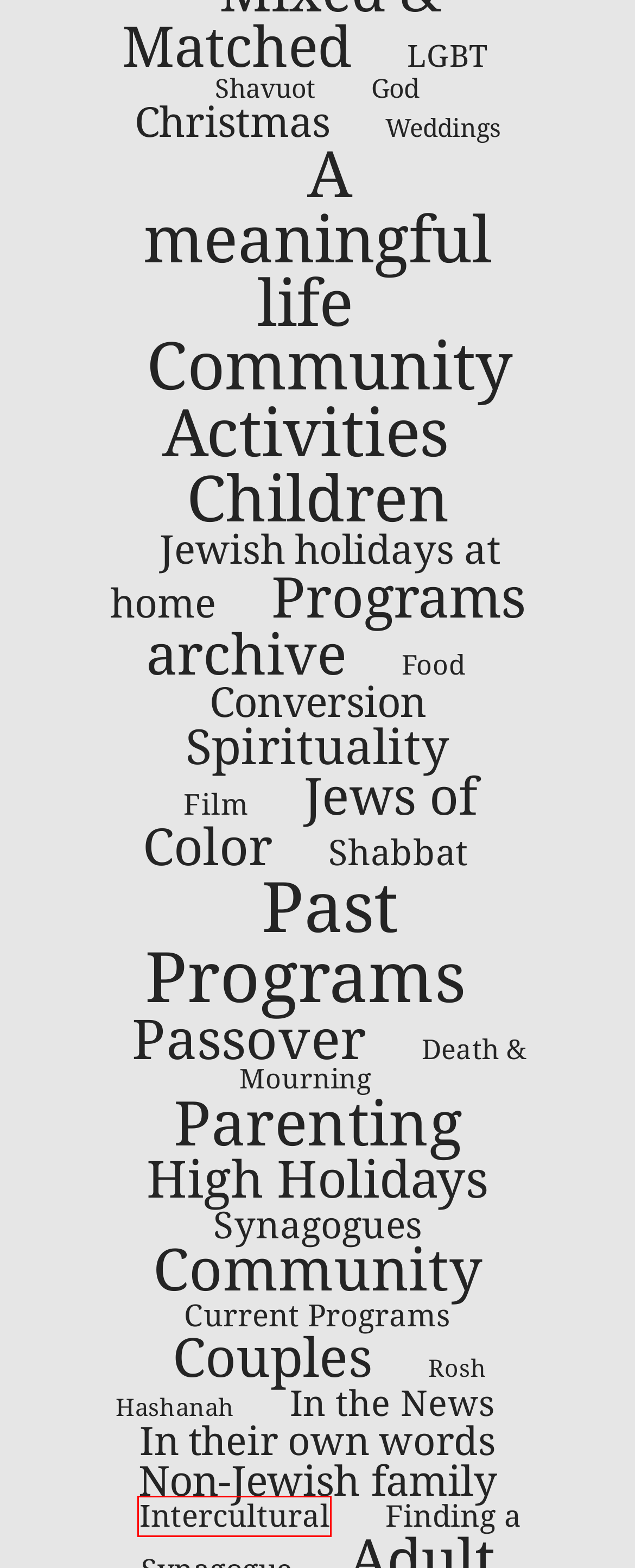Look at the given screenshot of a webpage with a red rectangle bounding box around a UI element. Pick the description that best matches the new webpage after clicking the element highlighted. The descriptions are:
A. Weddings Archives - Building Jewish Bridges
B. Intercultural Archives - Building Jewish Bridges
C. Children Archives - Building Jewish Bridges
D. Shabbat Archives - Building Jewish Bridges
E. Rosh Hashanah Archives - Building Jewish Bridges
F. Film Archives - Building Jewish Bridges
G. Programs archive Archives - Building Jewish Bridges
H. Parenting Archives - Building Jewish Bridges

B